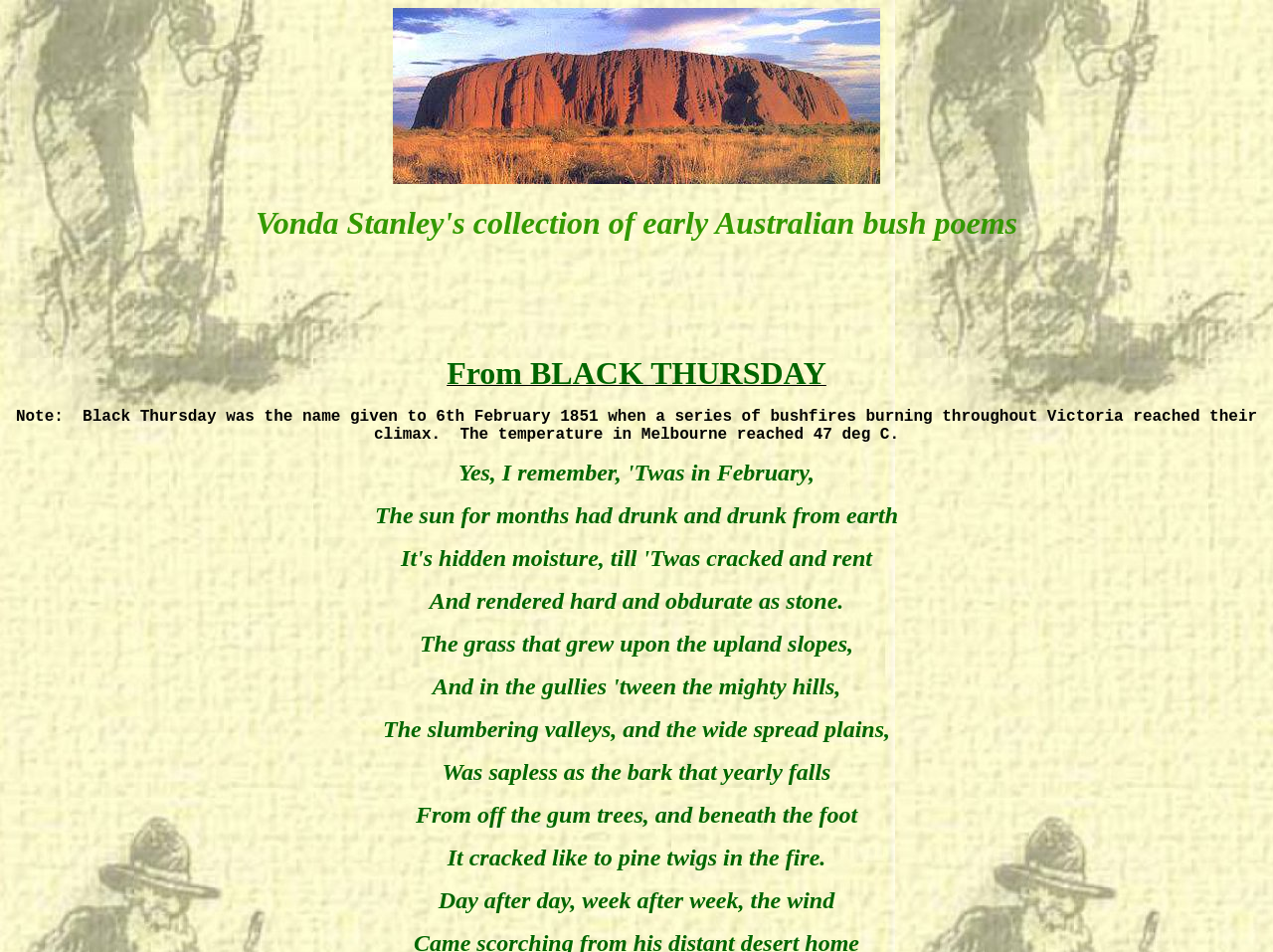Using the elements shown in the image, answer the question comprehensively: What is the name given to 6th February 1851?

I found the answer by looking at the StaticText element with the text 'Black Thursday was the name given to 6th February 1851 when a series of bushfires burning throughout Victoria reached their climax.' which is located at [0.065, 0.429, 0.988, 0.466]. This text explains the origin of the name 'Black Thursday'.